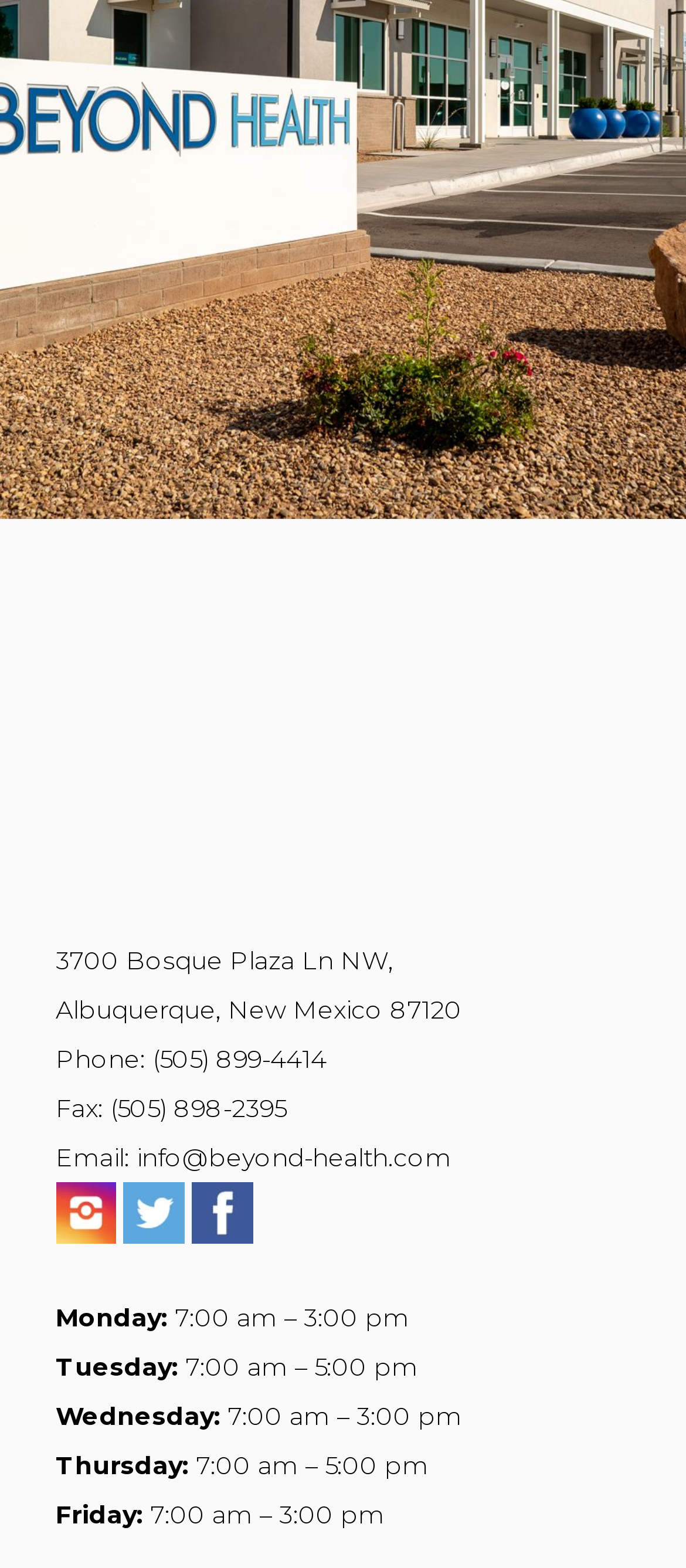Determine the bounding box coordinates for the UI element matching this description: "(505) 899-4414".

[0.222, 0.665, 0.476, 0.685]